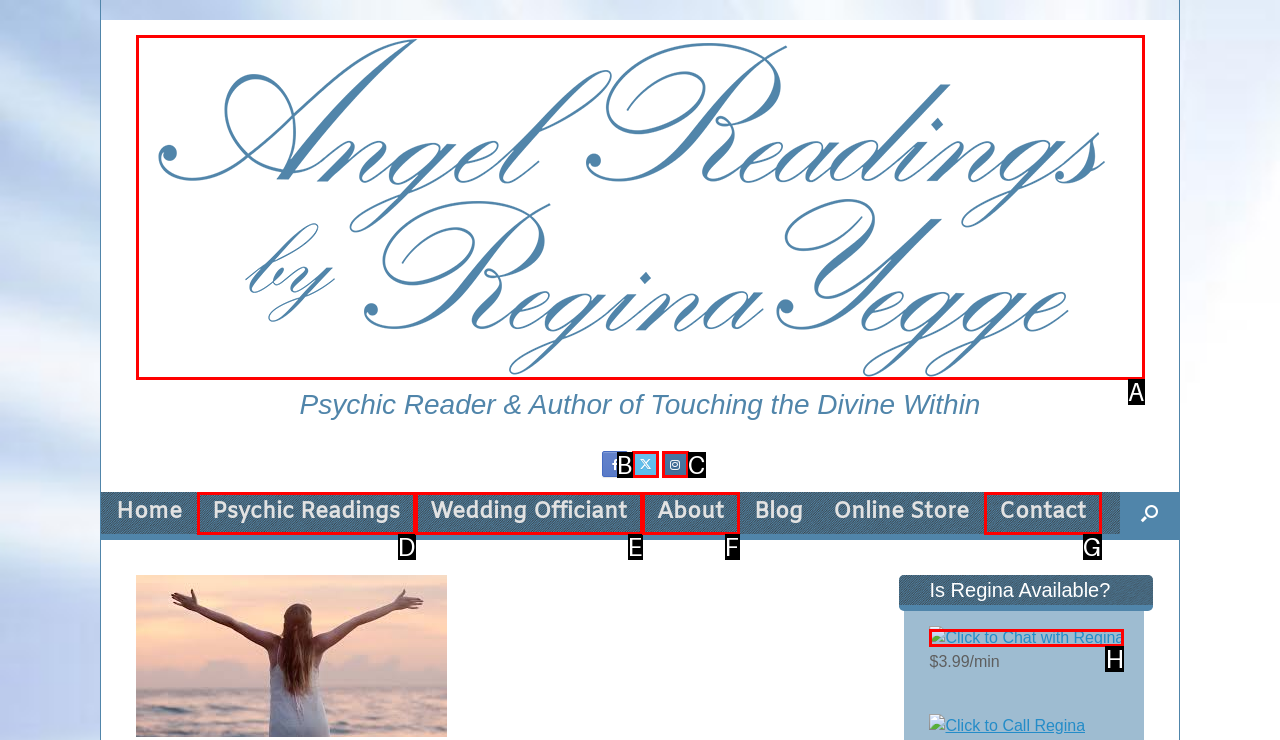Tell me which one HTML element I should click to complete the following task: Click on 'PREVIOUS All About French Bulldogs – Shedding Brush for Your French Bulldog'
Answer with the option's letter from the given choices directly.

None